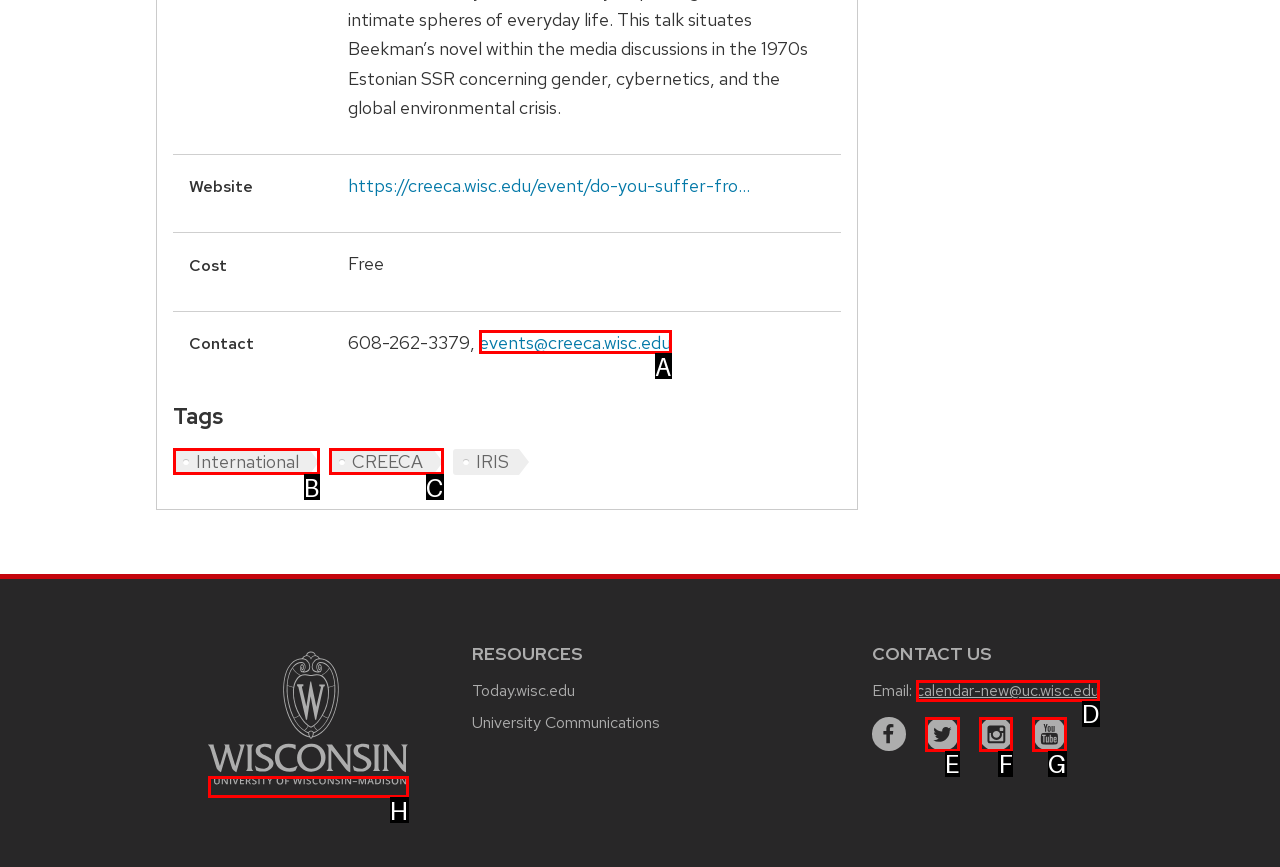Find the HTML element that corresponds to the description: aria-label="Link to main university website". Indicate your selection by the letter of the appropriate option.

H